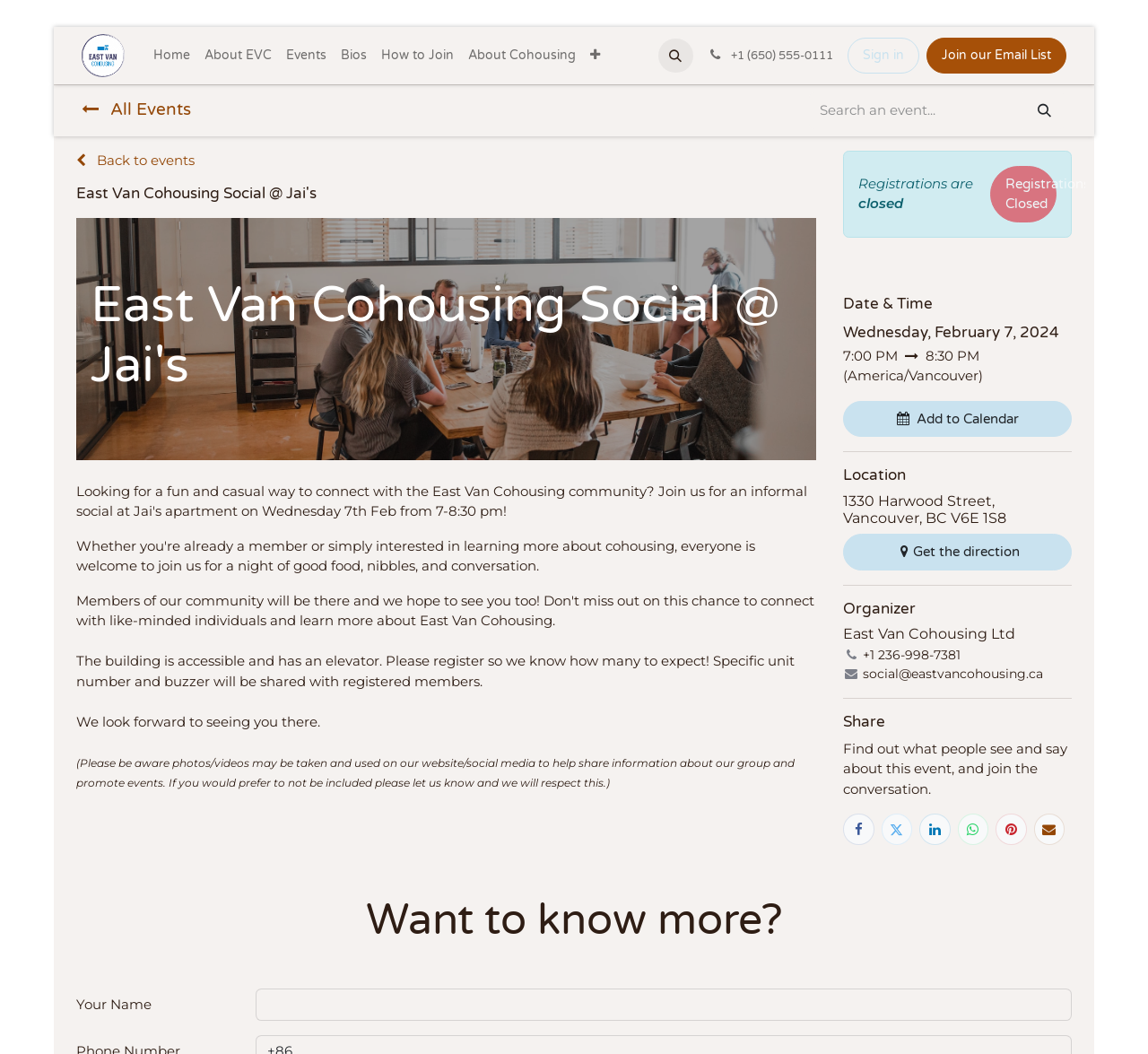What is the event location?
Kindly offer a comprehensive and detailed response to the question.

I found the event location by looking at the heading elements on the webpage. The heading element with the text '1330 Harwood Street, Vancouver, BC V6E 1S8' is the event location.